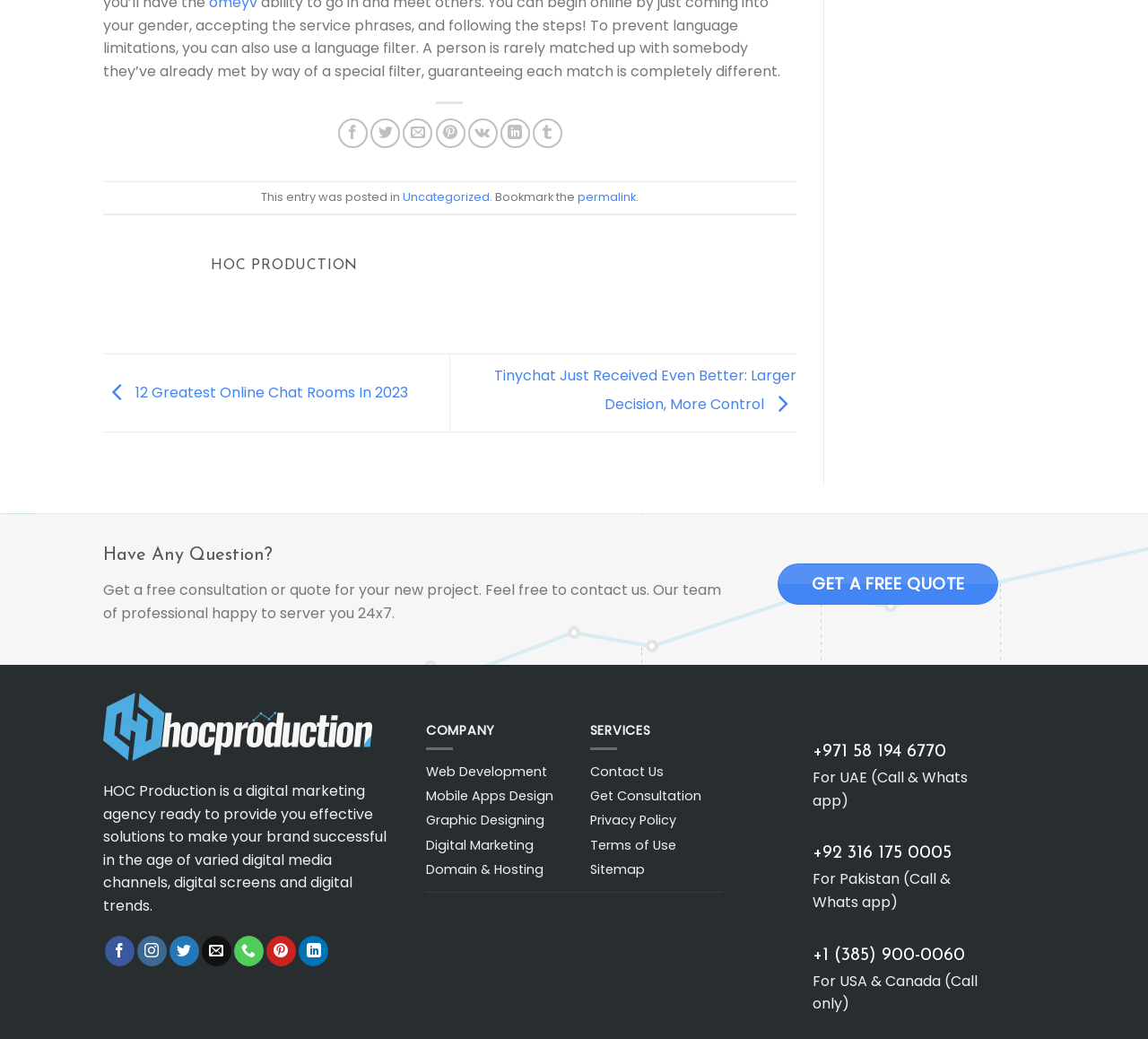Given the description of the UI element: "Graphic Designing", predict the bounding box coordinates in the form of [left, top, right, bottom], with each value being a float between 0 and 1.

[0.371, 0.781, 0.474, 0.798]